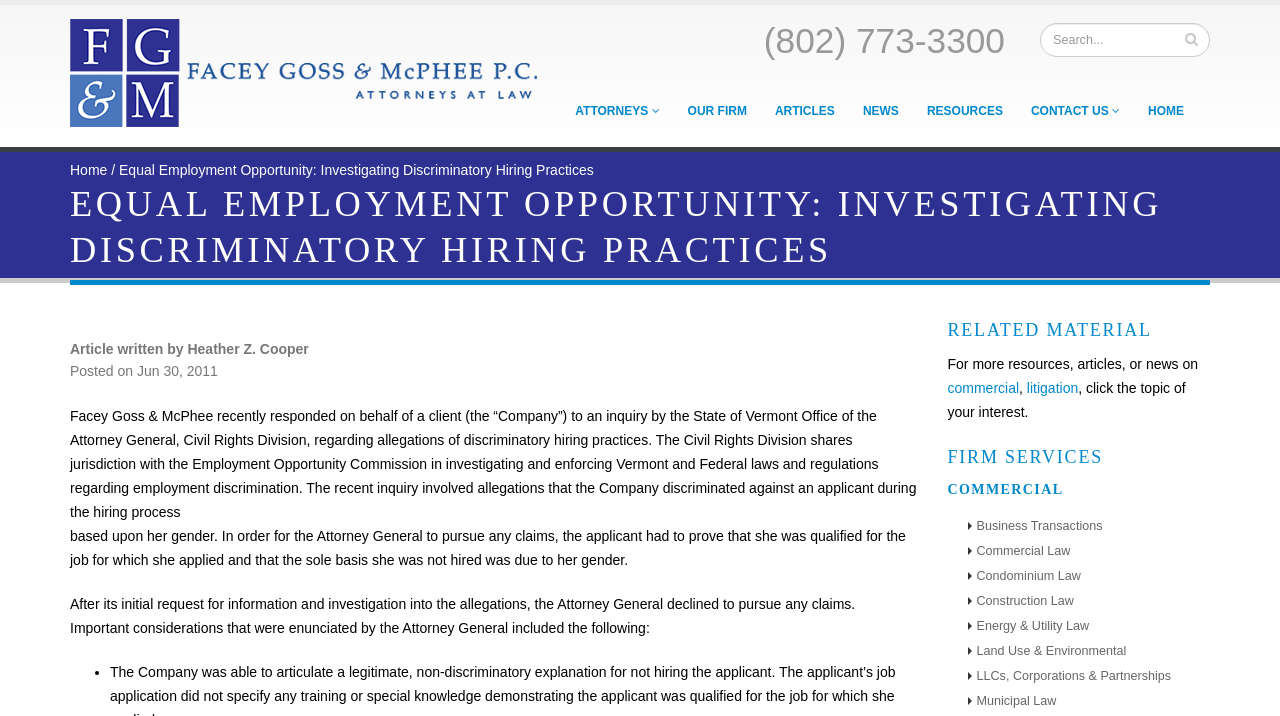Determine the bounding box for the UI element described here: "name="search" placeholder="Search..."".

[0.812, 0.032, 0.945, 0.08]